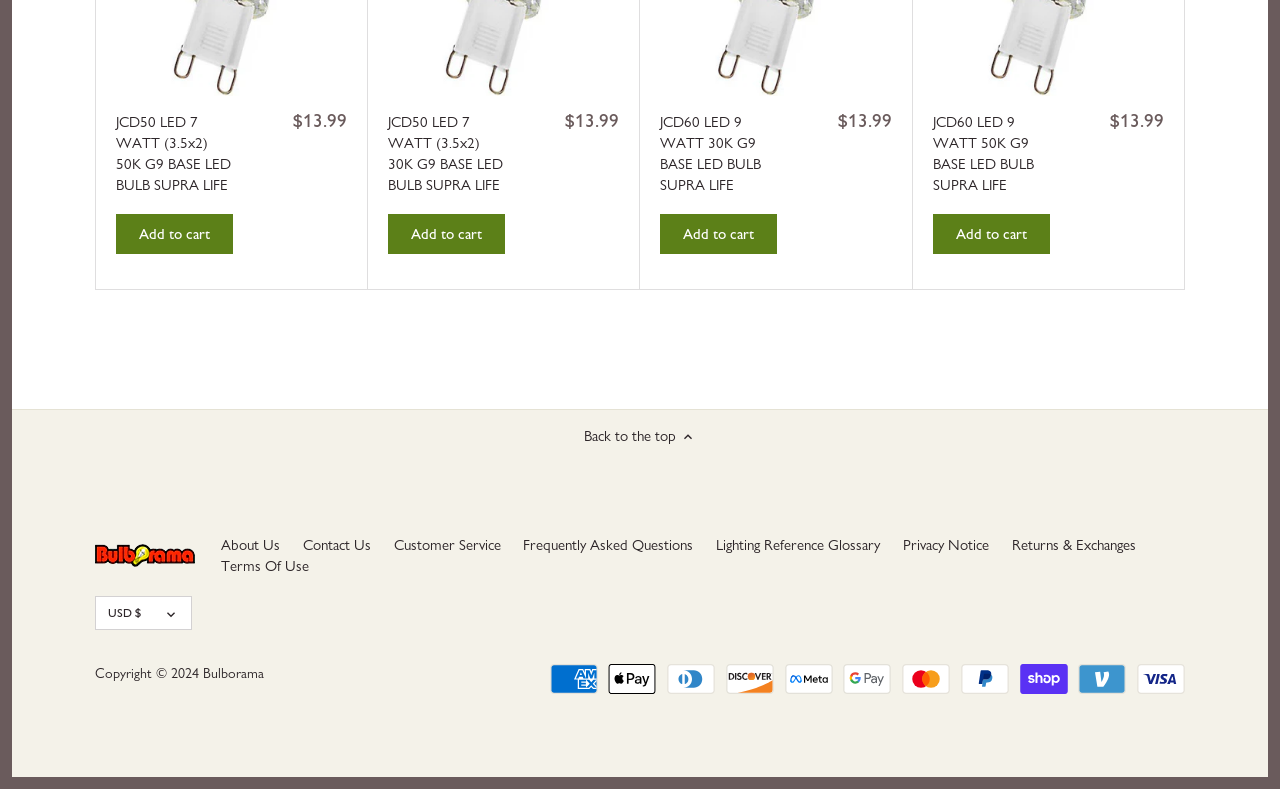What is the copyright year of this website? Using the information from the screenshot, answer with a single word or phrase.

2024